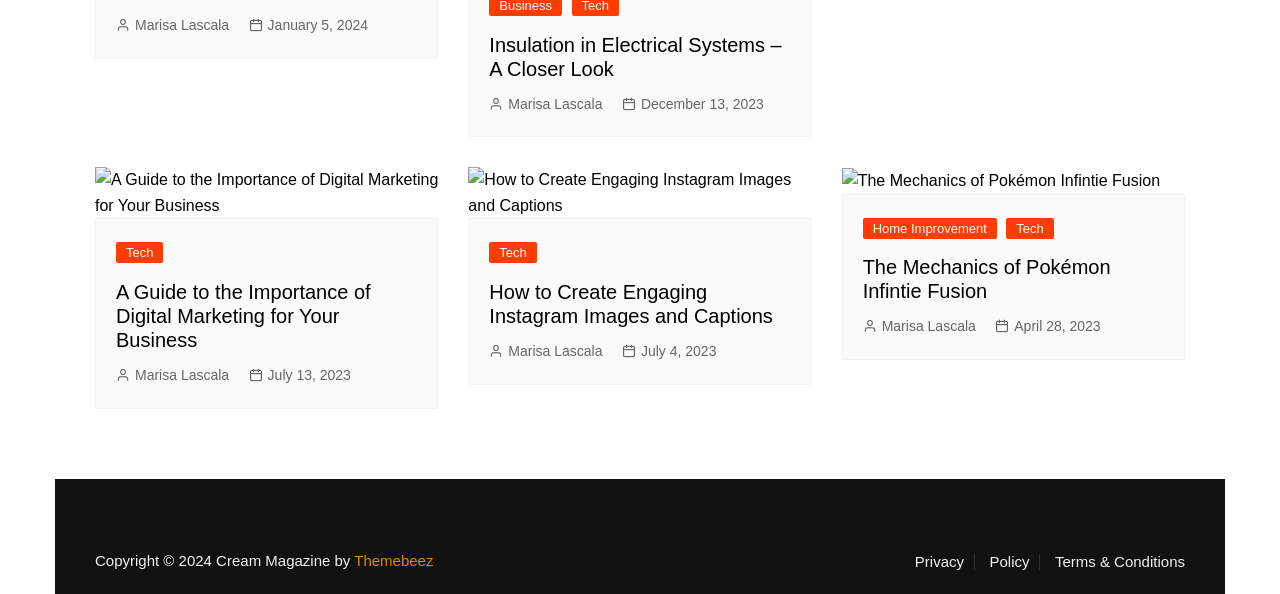Identify the bounding box coordinates for the UI element described as follows: July 4, 2023. Use the format (top-left x, top-left y, bottom-right x, bottom-right y) and ensure all values are floating point numbers between 0 and 1.

[0.486, 0.572, 0.56, 0.61]